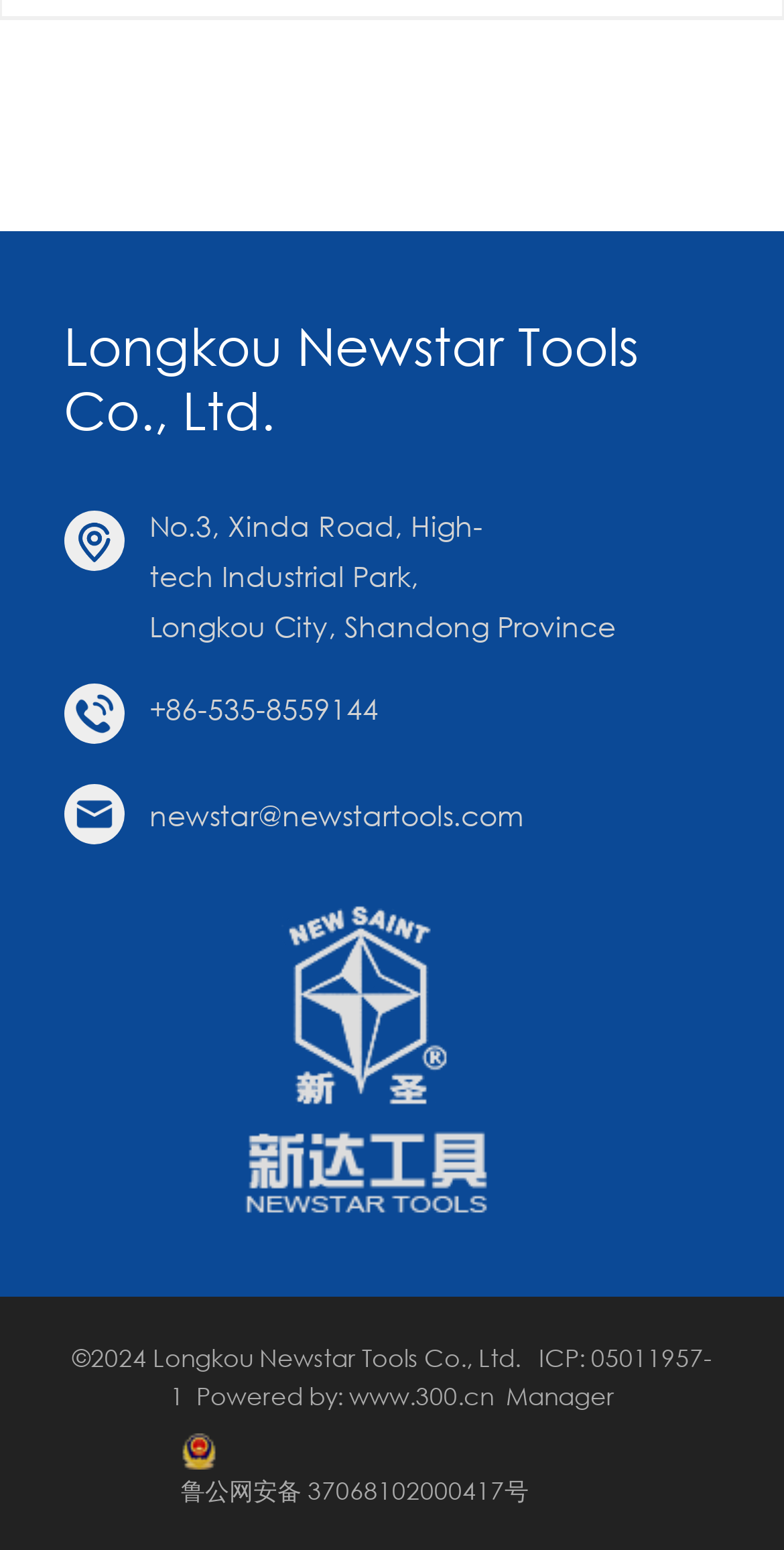Locate the bounding box coordinates of the clickable area needed to fulfill the instruction: "Send an email to the company".

[0.191, 0.513, 0.668, 0.538]